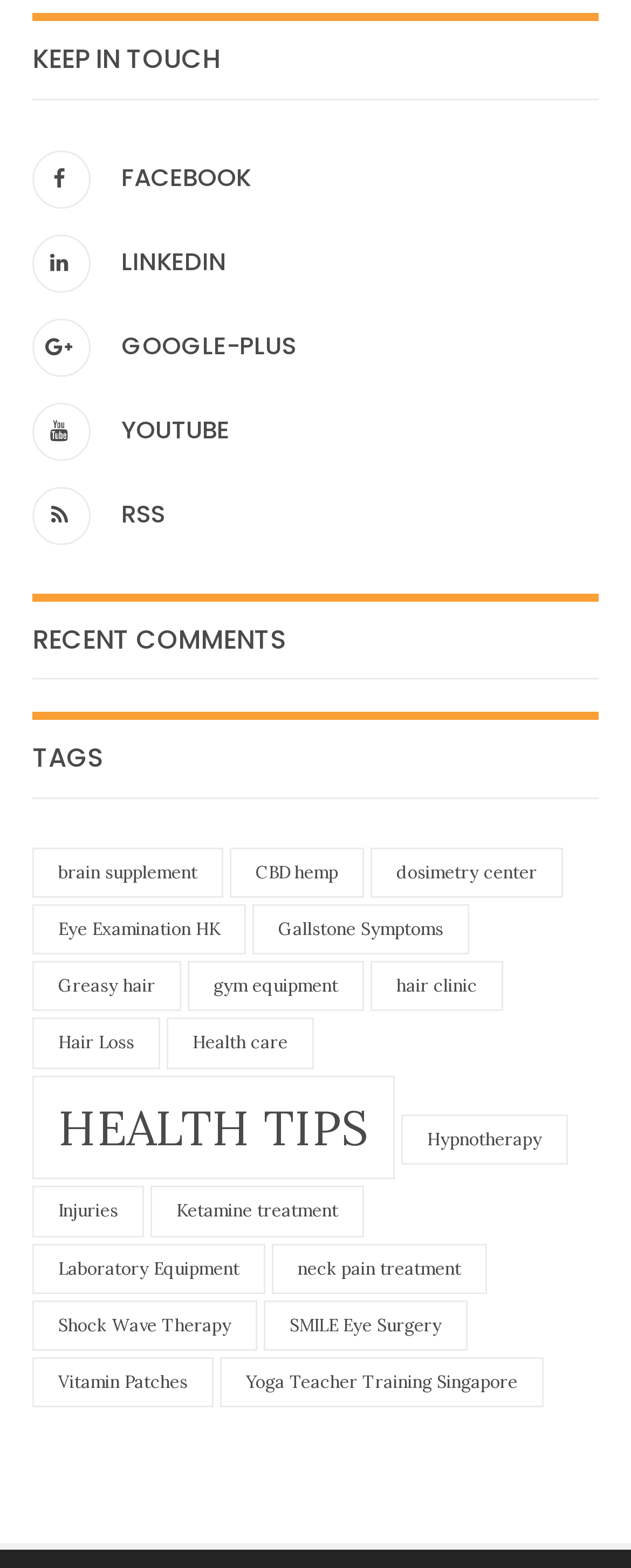Give a succinct answer to this question in a single word or phrase: 
What is the category with the most items?

HEALTH TIPS